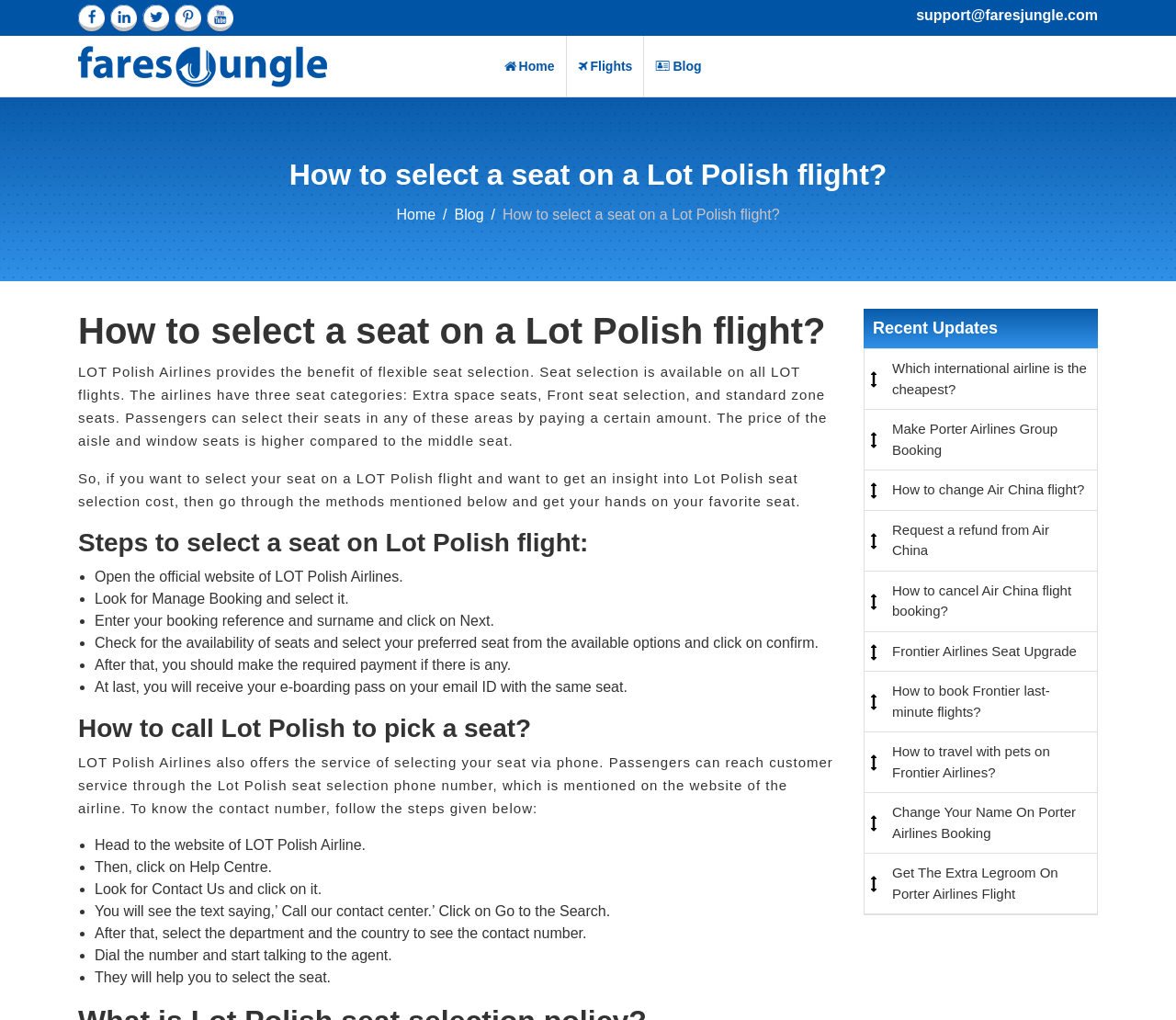How can passengers contact LOT Polish Airlines to select a seat?
Please respond to the question thoroughly and include all relevant details.

Passengers can reach customer service through the Lot Polish seat selection phone number, which is mentioned on the website of the airline. They need to head to the website of LOT Polish Airline, click on Help Centre, look for Contact Us and click on it, and then select the department and the country to see the contact number.